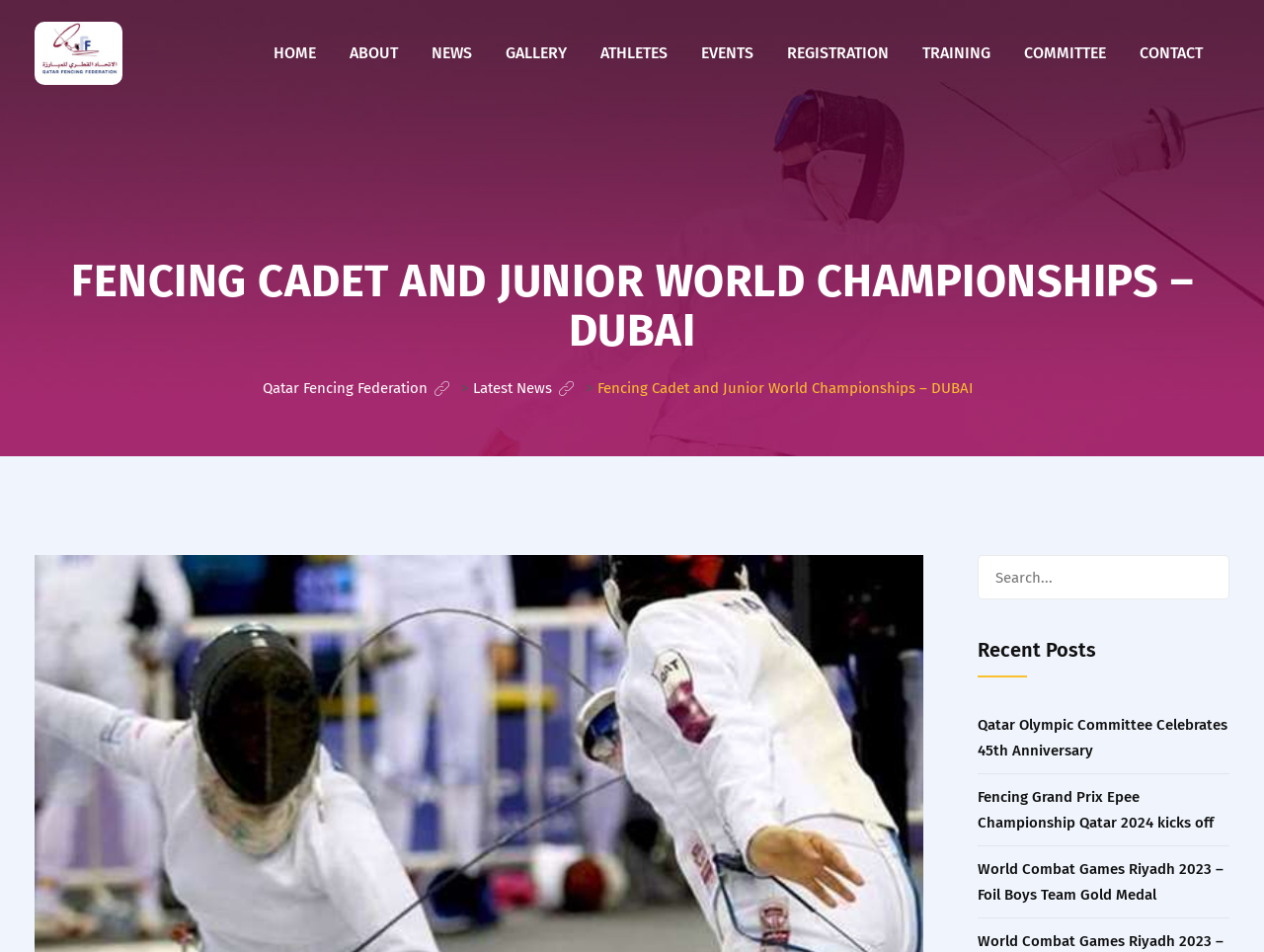Determine the bounding box coordinates of the UI element described by: "parent_node: Search for: value="Search"".

[0.934, 0.583, 0.973, 0.63]